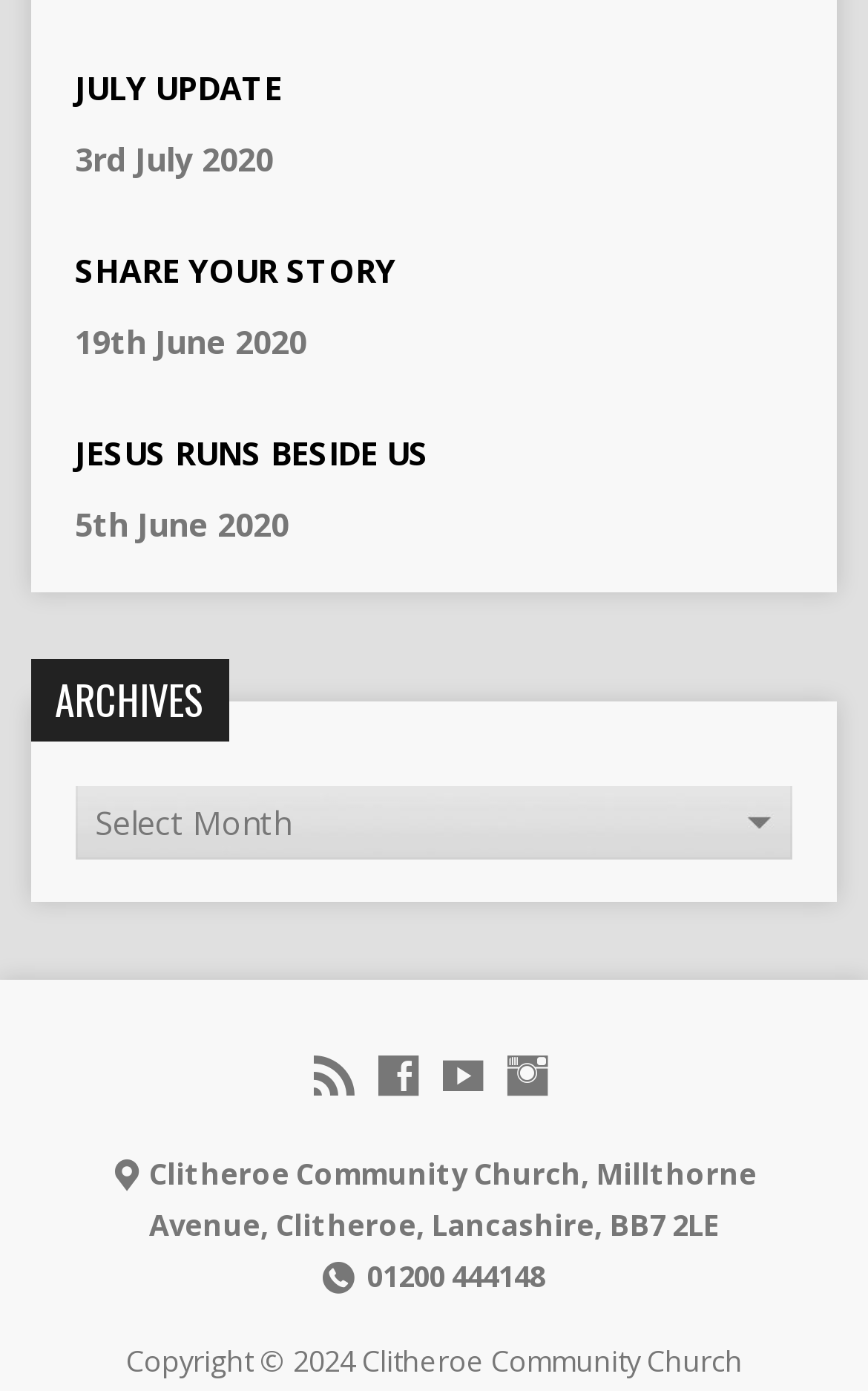Provide your answer in one word or a succinct phrase for the question: 
How many social media links are there?

4